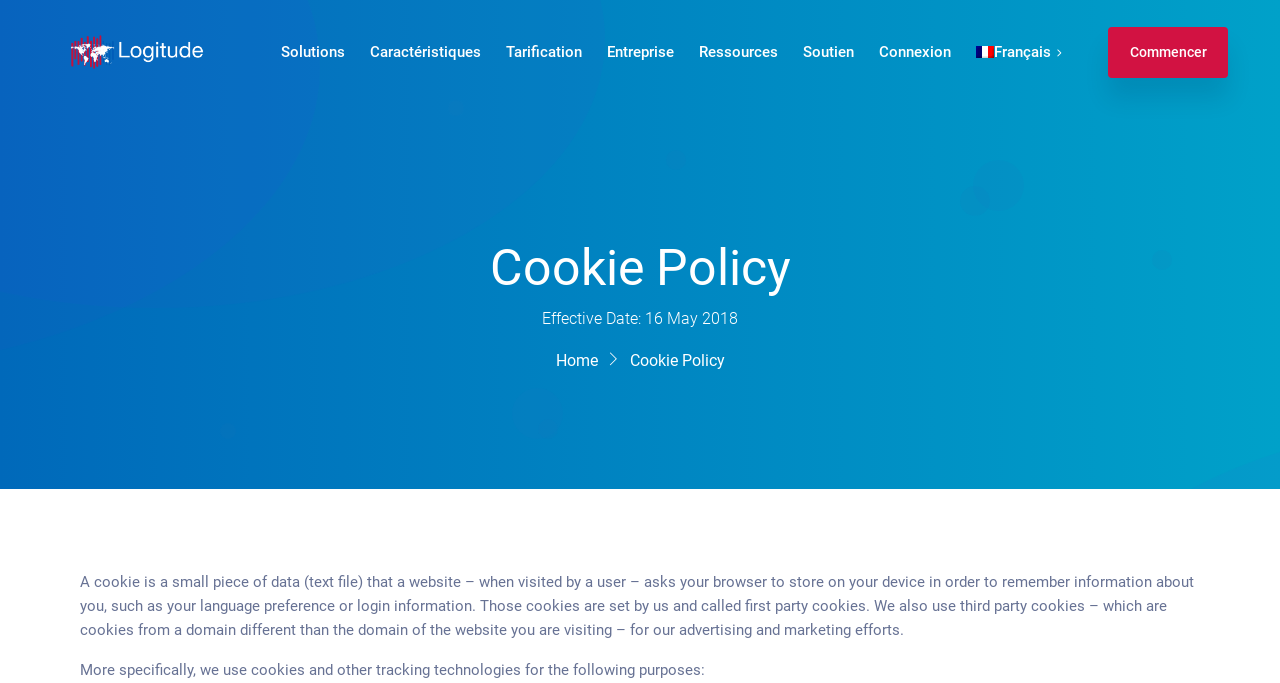Please locate the bounding box coordinates of the element that should be clicked to achieve the given instruction: "Click on Commencer".

[0.866, 0.039, 0.959, 0.113]